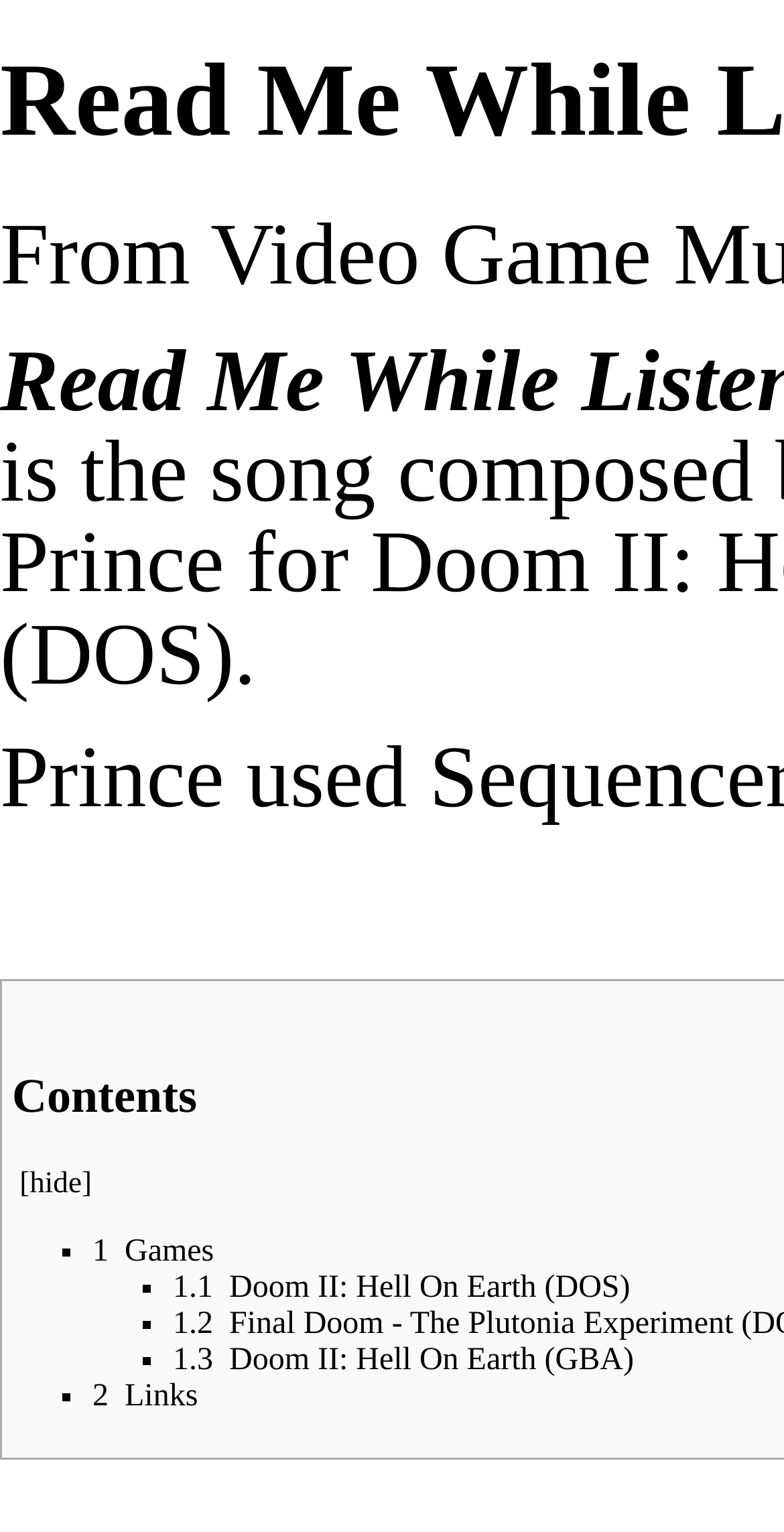Offer a meticulous description of the webpage's structure and content.

The webpage is about the Video Game Music Preservation Foundation Wiki, specifically a page titled "Read Me While Listening to This". 

At the top, there is a brief phrase "for" followed by a period. Below this, there is a sentence "Prince used" which is part of a larger text block. To the right of this sentence, there is a "hide" button. 

The main content of the page is a list of items, each marked with a "■" symbol. The list is divided into sections, with the first section titled "1 Games" and containing a single item "1.1 Doom II: Hell On Earth (DOS)". The second section is not explicitly titled, but contains two items: "1.3 Doom II: Hell On Earth (GBA)" and another item. The third section is titled "2 Links" and contains an unspecified number of items. 

The list items are arranged vertically, with each section following the previous one from top to bottom. The "■" symbols are aligned to the left, and the corresponding text is to their right.